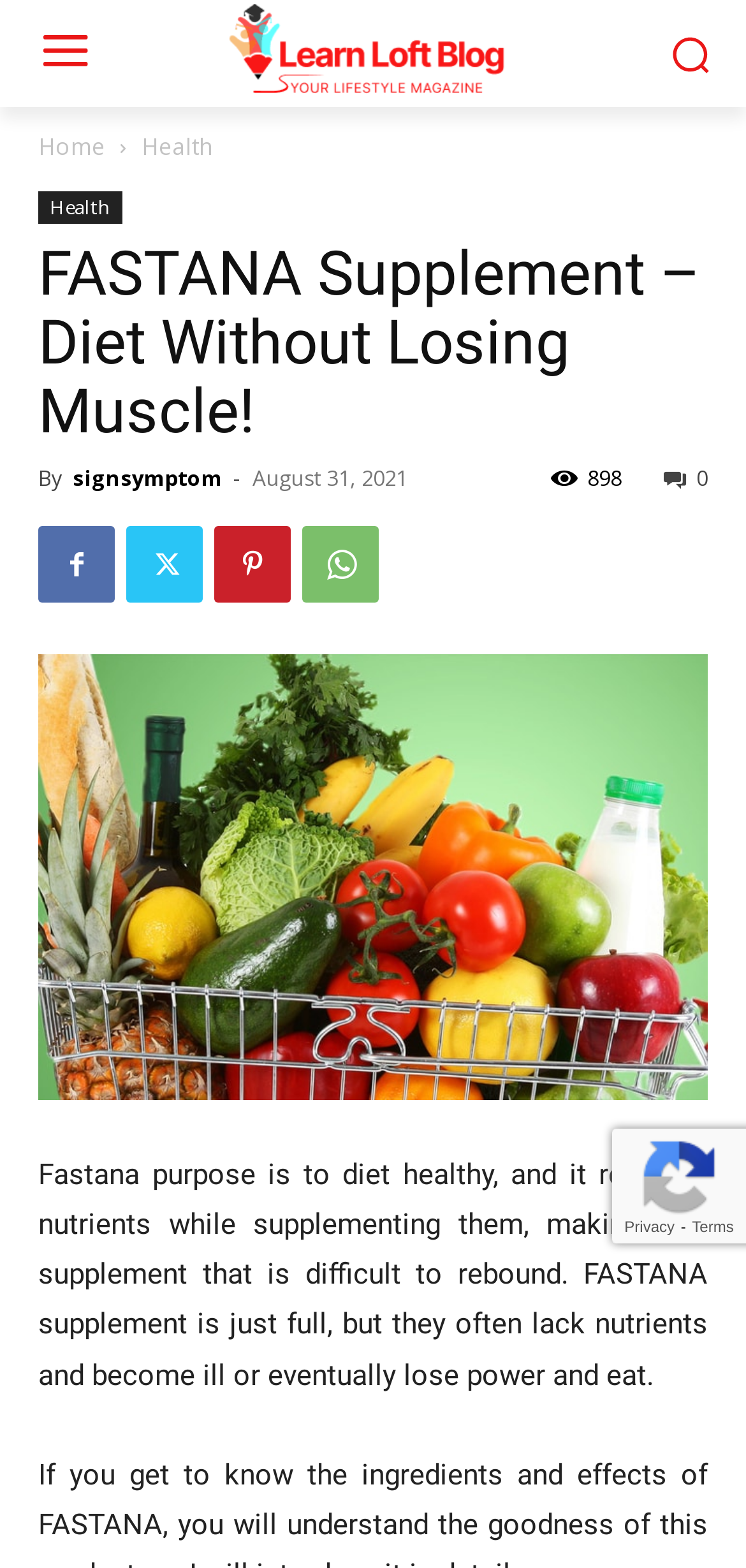Observe the image and answer the following question in detail: What is the purpose of FASTANA supplement?

The purpose of FASTANA supplement is to diet healthy, and it replaces nutrients while supplementing them, making it a supplement that is difficult to rebound, as stated in the static text element with a bounding box coordinate of [0.051, 0.738, 0.949, 0.888].